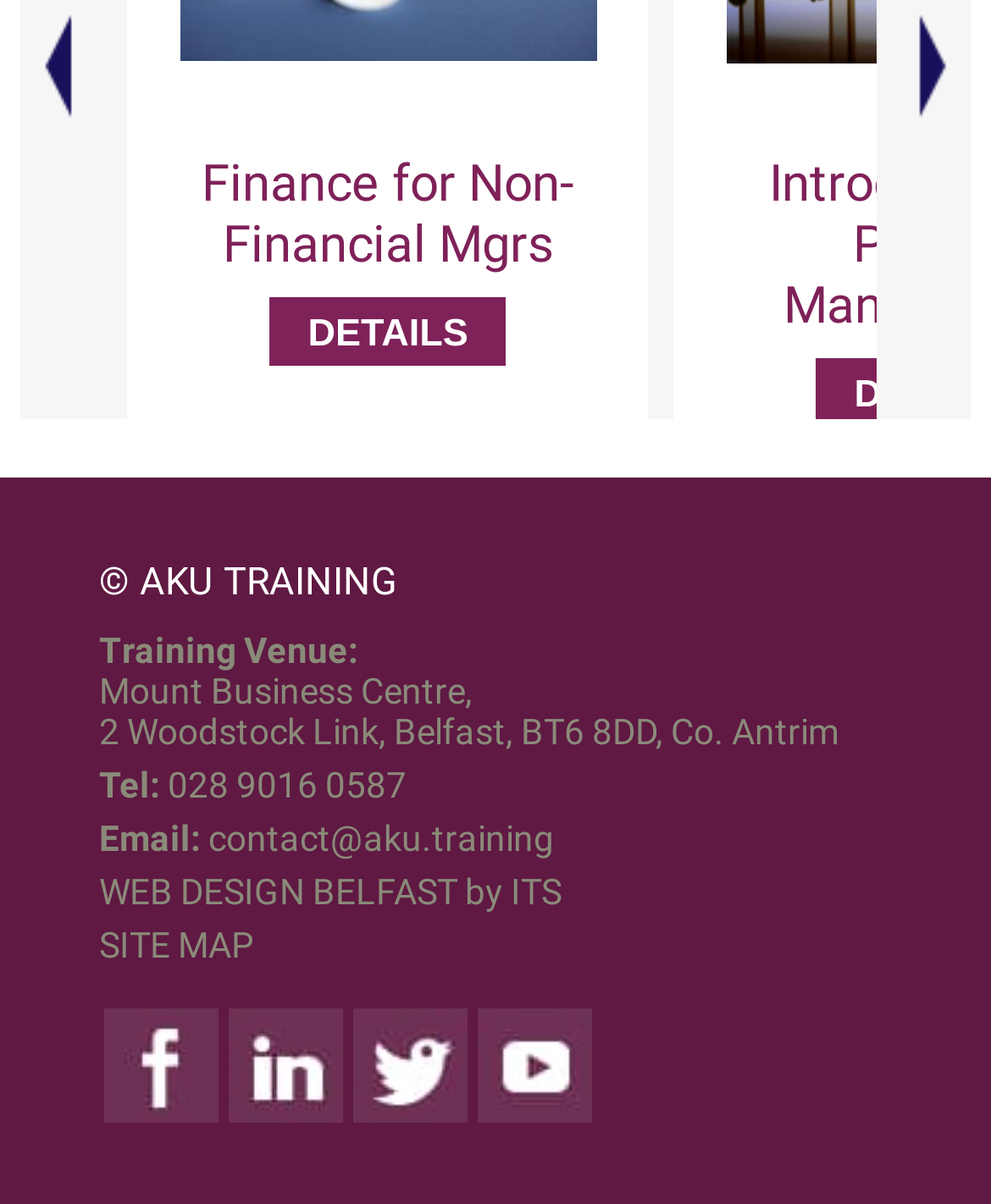How many social media links are there?
Offer a detailed and full explanation in response to the question.

I counted the number of social media links by looking at the link elements in the contentinfo section of the webpage. I found links to Facebook, LinkedIn, Twitter, and YouTube, which makes a total of 4 social media links.